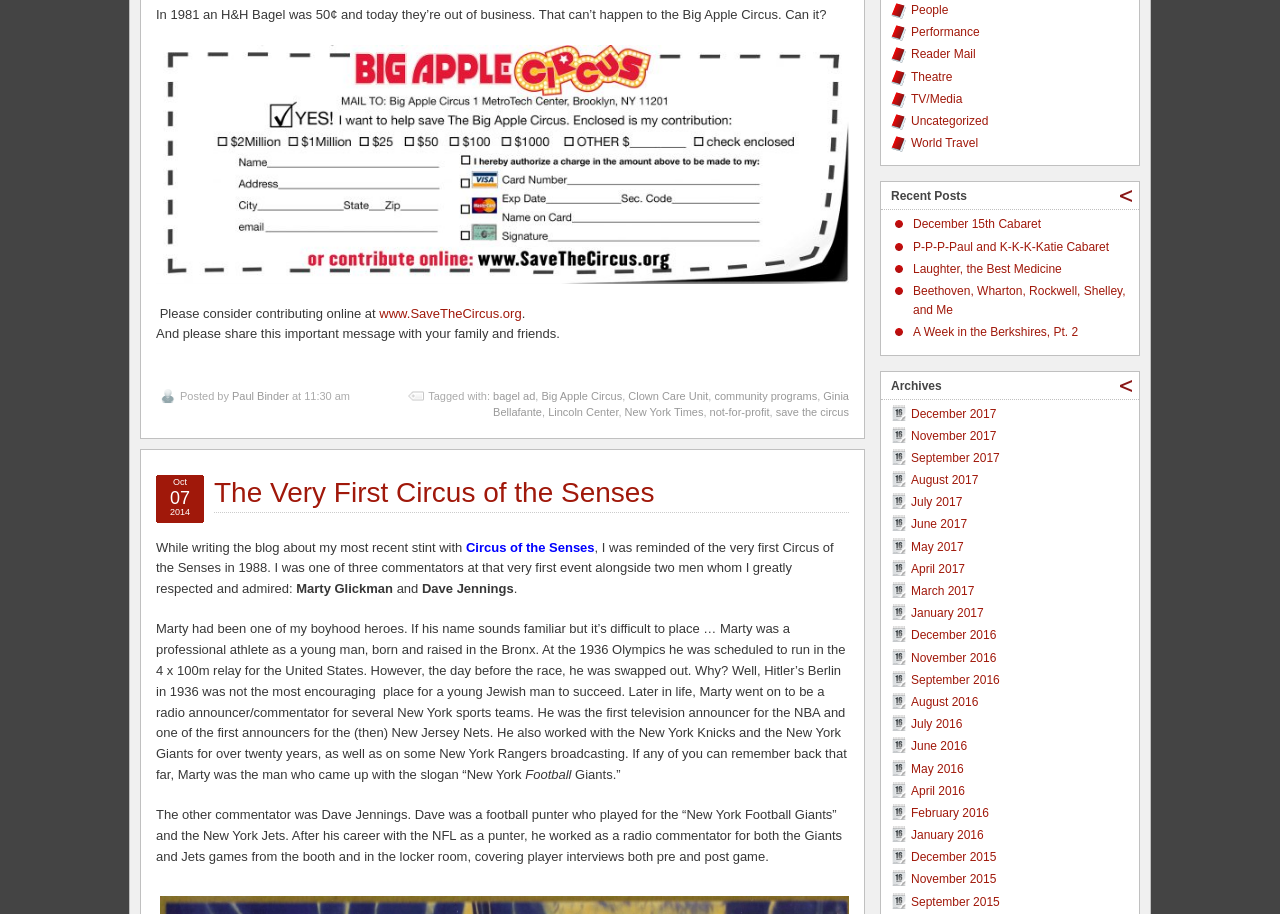Determine the coordinates of the bounding box that should be clicked to complete the instruction: "Click the 'Paul Binder' link". The coordinates should be represented by four float numbers between 0 and 1: [left, top, right, bottom].

[0.181, 0.426, 0.226, 0.439]